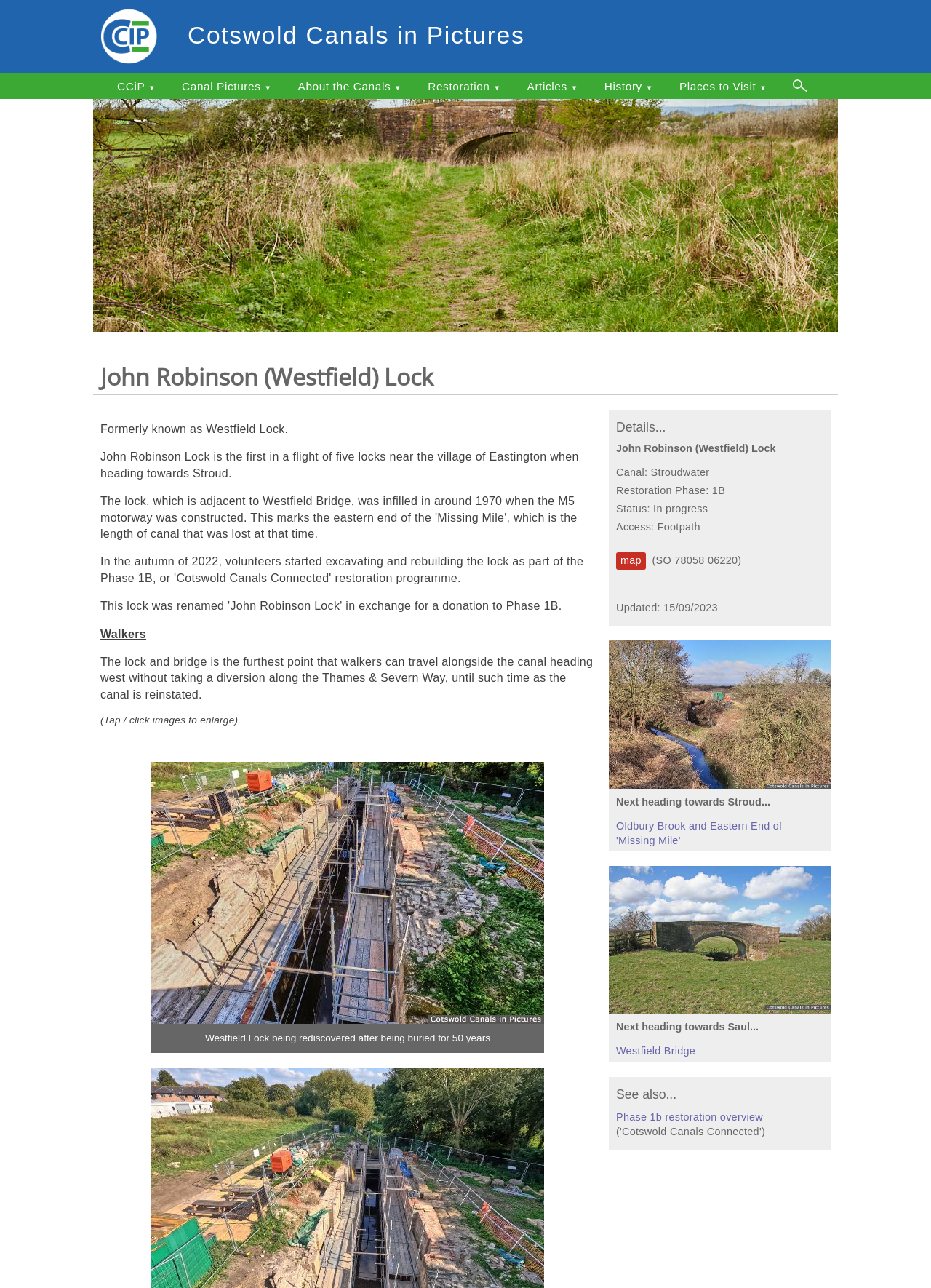Specify the bounding box coordinates of the area to click in order to execute this command: 'Search for something'. The coordinates should consist of four float numbers ranging from 0 to 1, and should be formatted as [left, top, right, bottom].

[0.838, 0.056, 0.882, 0.076]